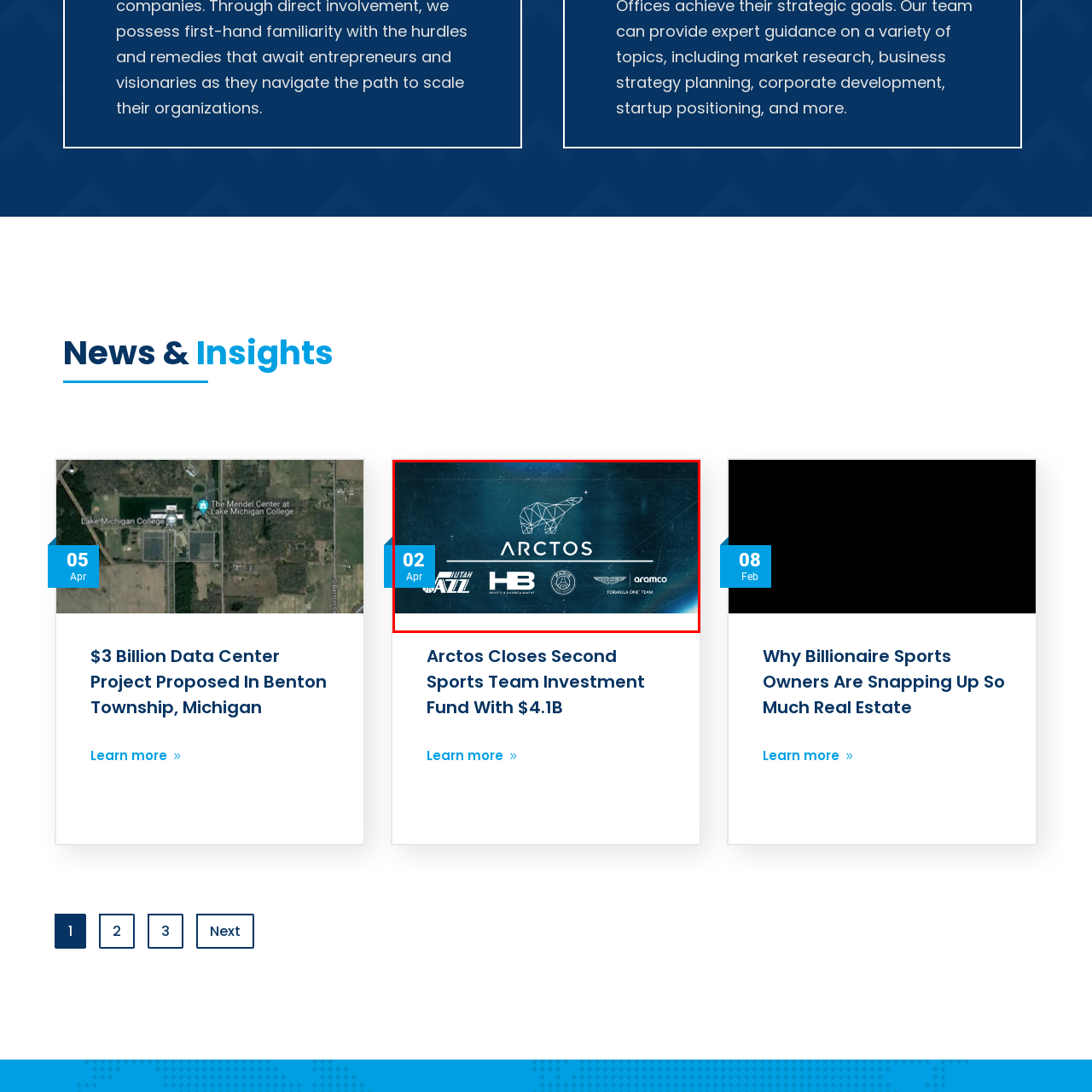What is the date displayed in the bright blue box?
Please review the image inside the red bounding box and answer using a single word or phrase.

02 Apr